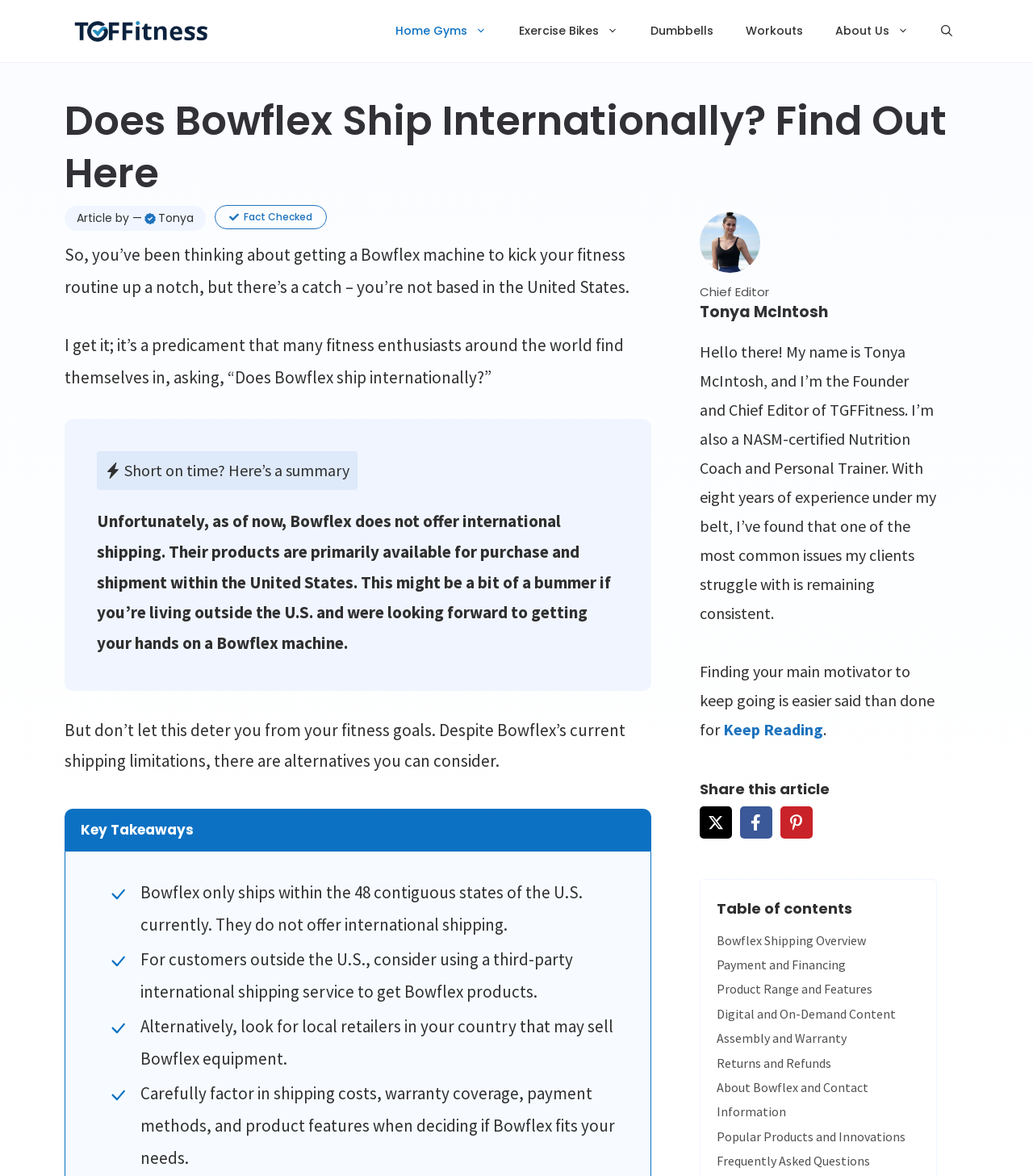Using the webpage screenshot, locate the HTML element that fits the following description and provide its bounding box: "Exercise Bikes".

[0.487, 0.015, 0.614, 0.038]